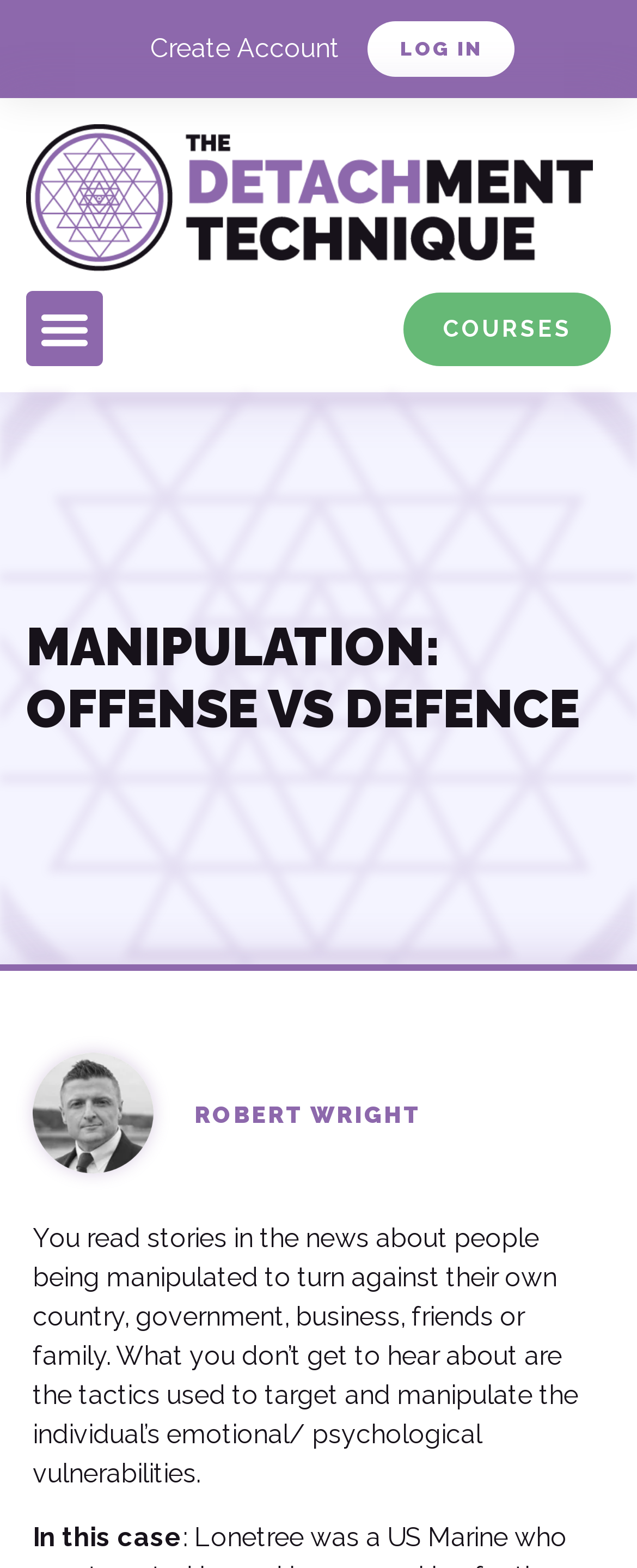Find and provide the bounding box coordinates for the UI element described with: "Create Account".

[0.236, 0.019, 0.533, 0.044]